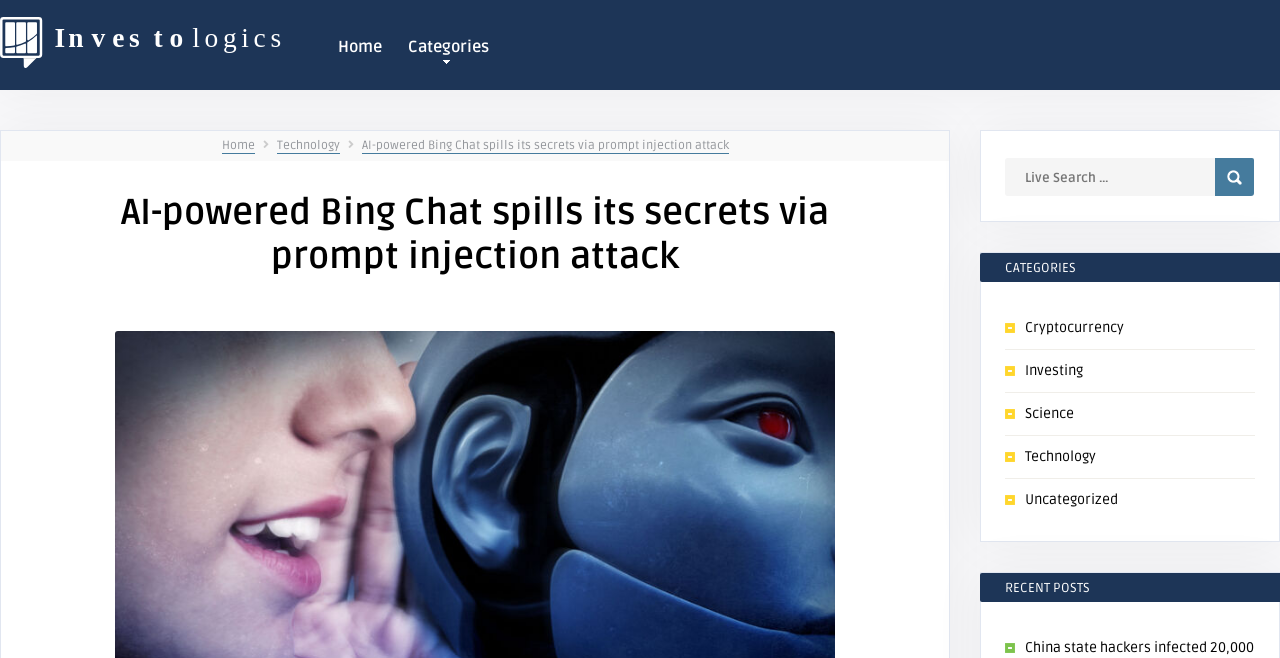Create an in-depth description of the webpage, covering main sections.

The webpage is about Investologics, a website that discusses various topics including technology, investing, and science. At the top left corner, there is an image of the Investologics logo. Next to it, there are three links: "Home", "Categories", and a small icon. Below these links, there is a horizontal menu with four links: "Home", "Technology", and a link to the current article "AI-powered Bing Chat spills its secrets via prompt injection attack".

The main article title "AI-powered Bing Chat spills its secrets via prompt injection attack" is prominently displayed in a large font size. On the right side of the article title, there is a search bar with a text box and a "Search" button.

Below the search bar, there are two sections: "CATEGORIES" and "RECENT POSTS". The "CATEGORIES" section lists five links: "Cryptocurrency", "Investing", "Science", "Technology", and "Uncategorized". The "RECENT POSTS" section is likely to display a list of recent articles, but the content is not provided in the accessibility tree.

Overall, the webpage has a simple and organized layout, with clear headings and concise text.